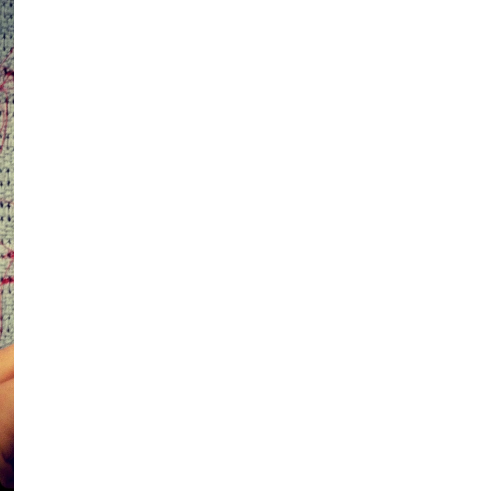Describe every aspect of the image in detail.

The image features a close-up view of hands engaged in the act of sewing on a patterned blanket, showcasing intricate needlework. The background is divided into contrasting sections of white and black, creating a dramatic effect that draws the viewer’s attention to the textured fabric and the care that goes into the stitching process. This visual symbolizes a personal and repetitive ritual, reminiscent of themes addressed in the surrounding text about the cyclical nature of misfortune faced by women and girls within the gaol system. The act of stitching a quote into the fabric highlights both vulnerability and resilience, reflecting the narratives of identity obscured within societal confines.